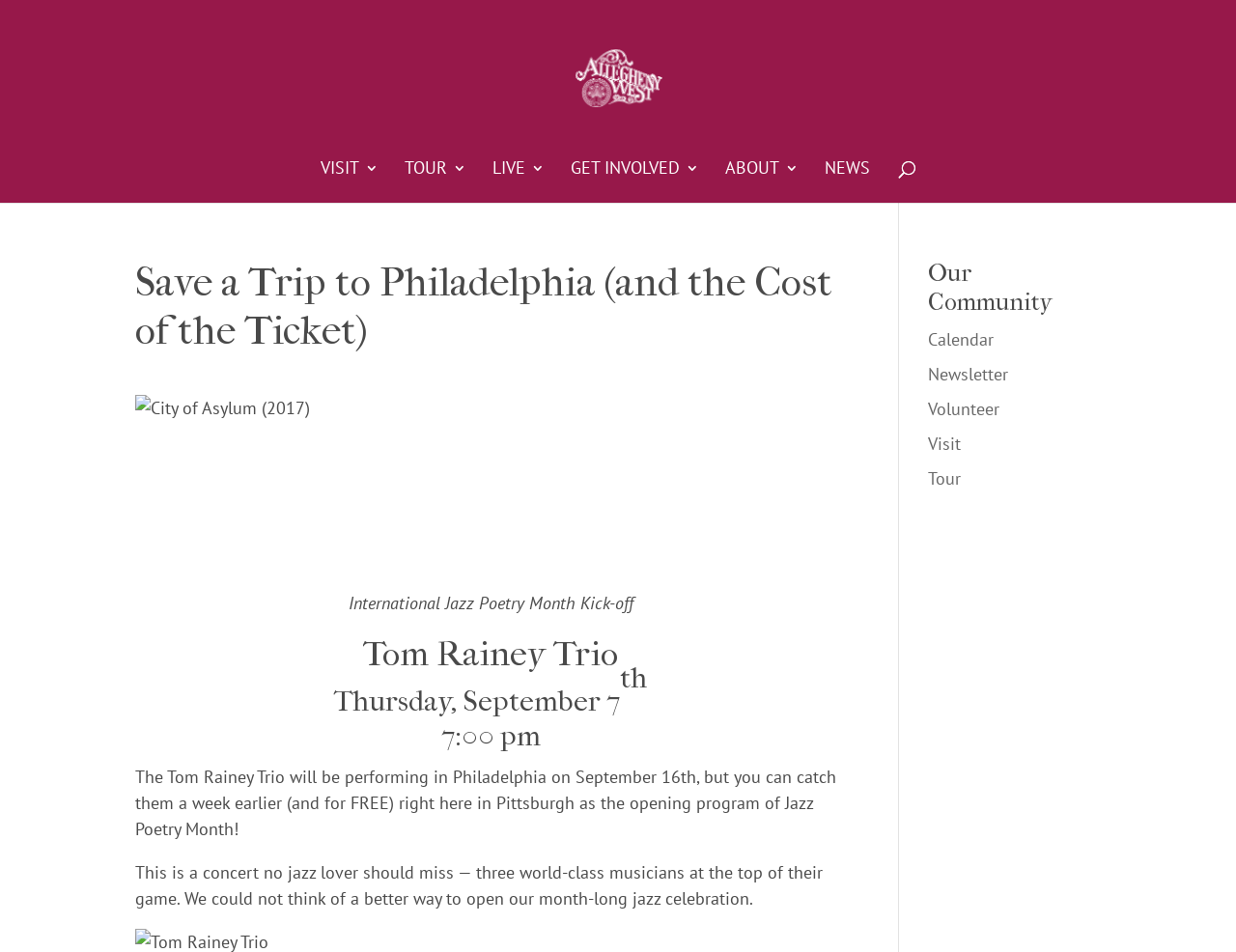Please locate the bounding box coordinates of the element that should be clicked to complete the given instruction: "Click on NEWS".

[0.667, 0.169, 0.704, 0.213]